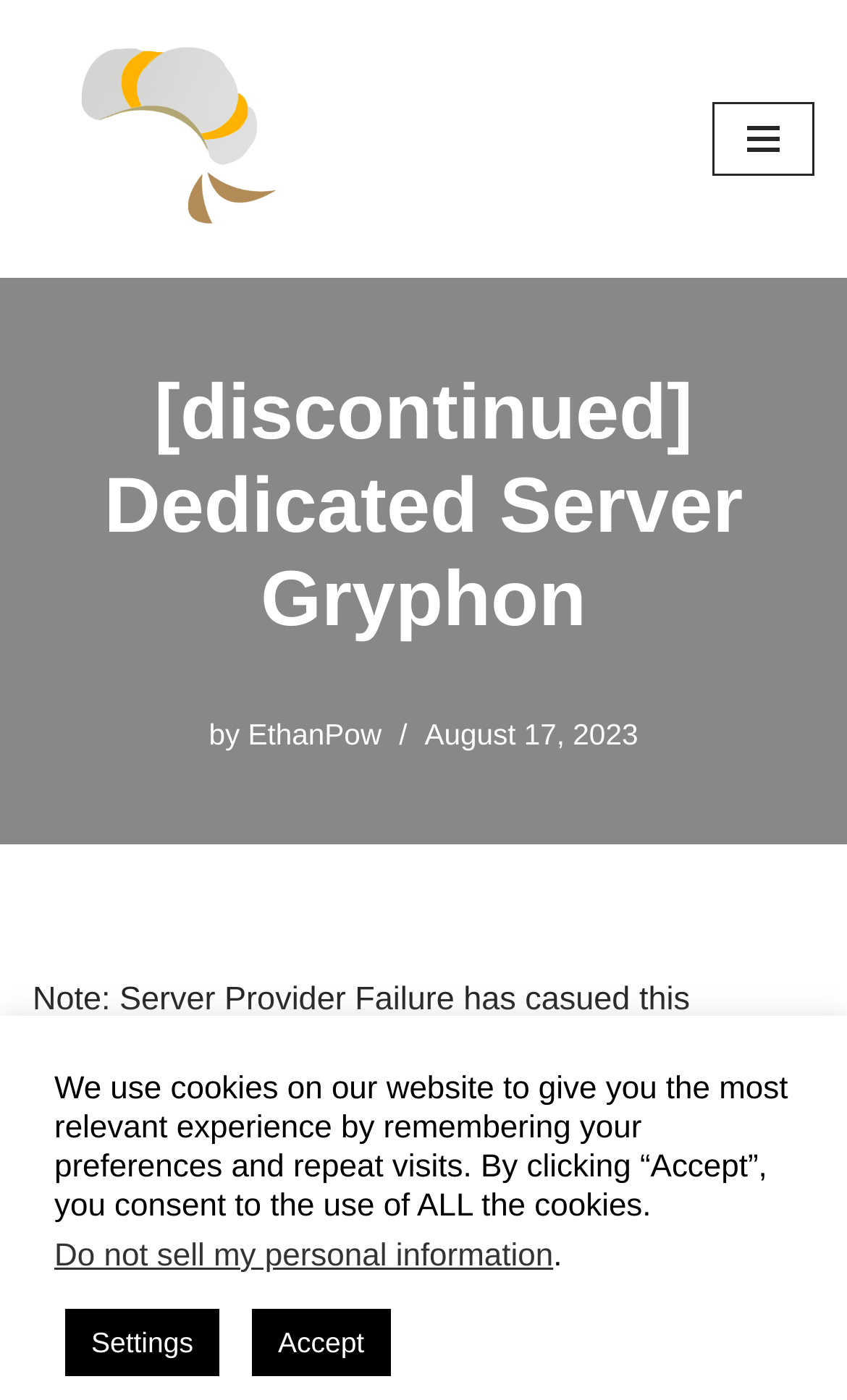Who created the Dedicated Server Gryphon?
Look at the screenshot and provide an in-depth answer.

I found the answer by looking at the text next to the 'by' keyword, which is 'EthanPow', indicating that EthanPow is the creator of the Dedicated Server Gryphon.